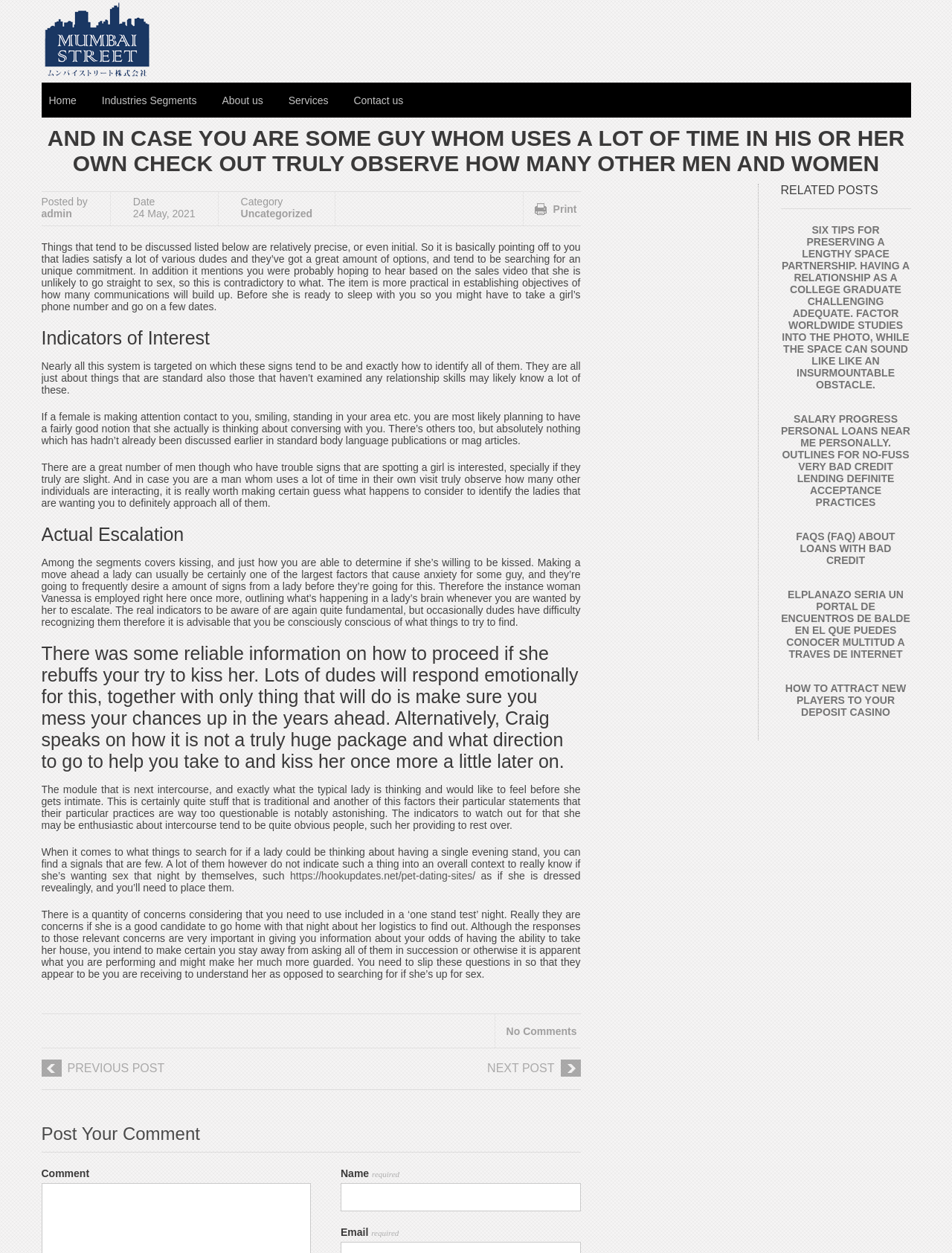How many links are there in the 'RELATED POSTS' section?
Can you provide a detailed and comprehensive answer to the question?

I found the number of links in the 'RELATED POSTS' section by counting the links under the heading 'RELATED POSTS', which are 5 in total.